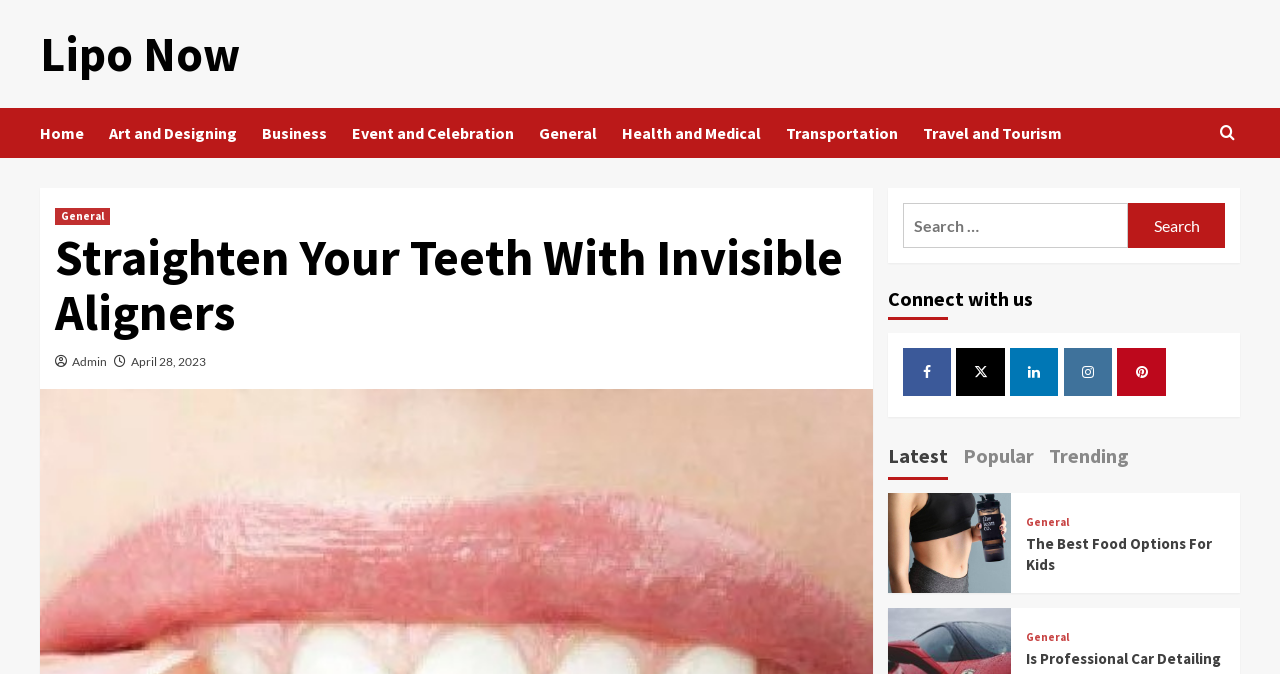Please respond to the question with a concise word or phrase:
What is the first link on the top navigation bar?

Home